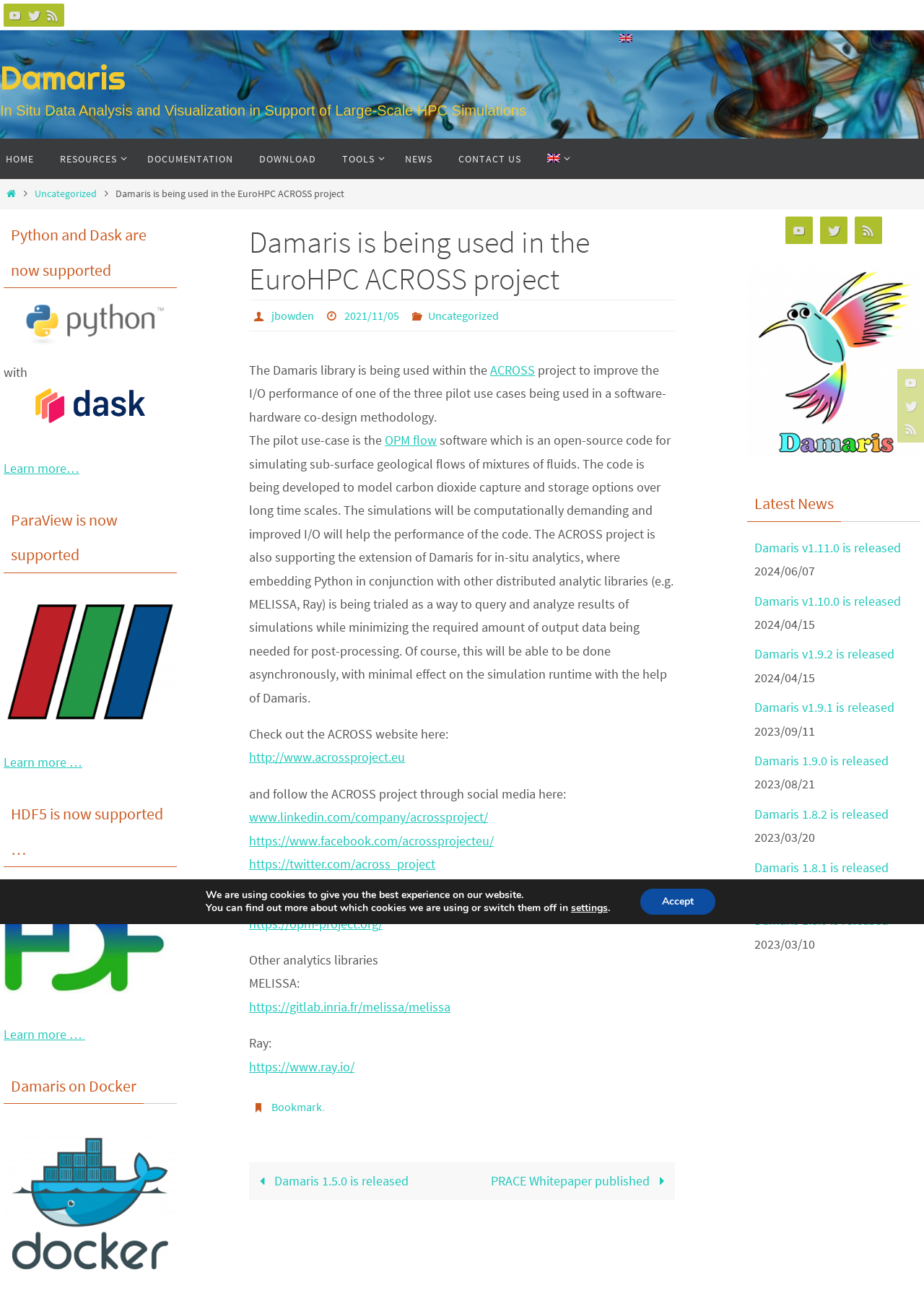What is the purpose of the ACROSS project?
Examine the image and give a concise answer in one word or a short phrase.

Improve I/O performance